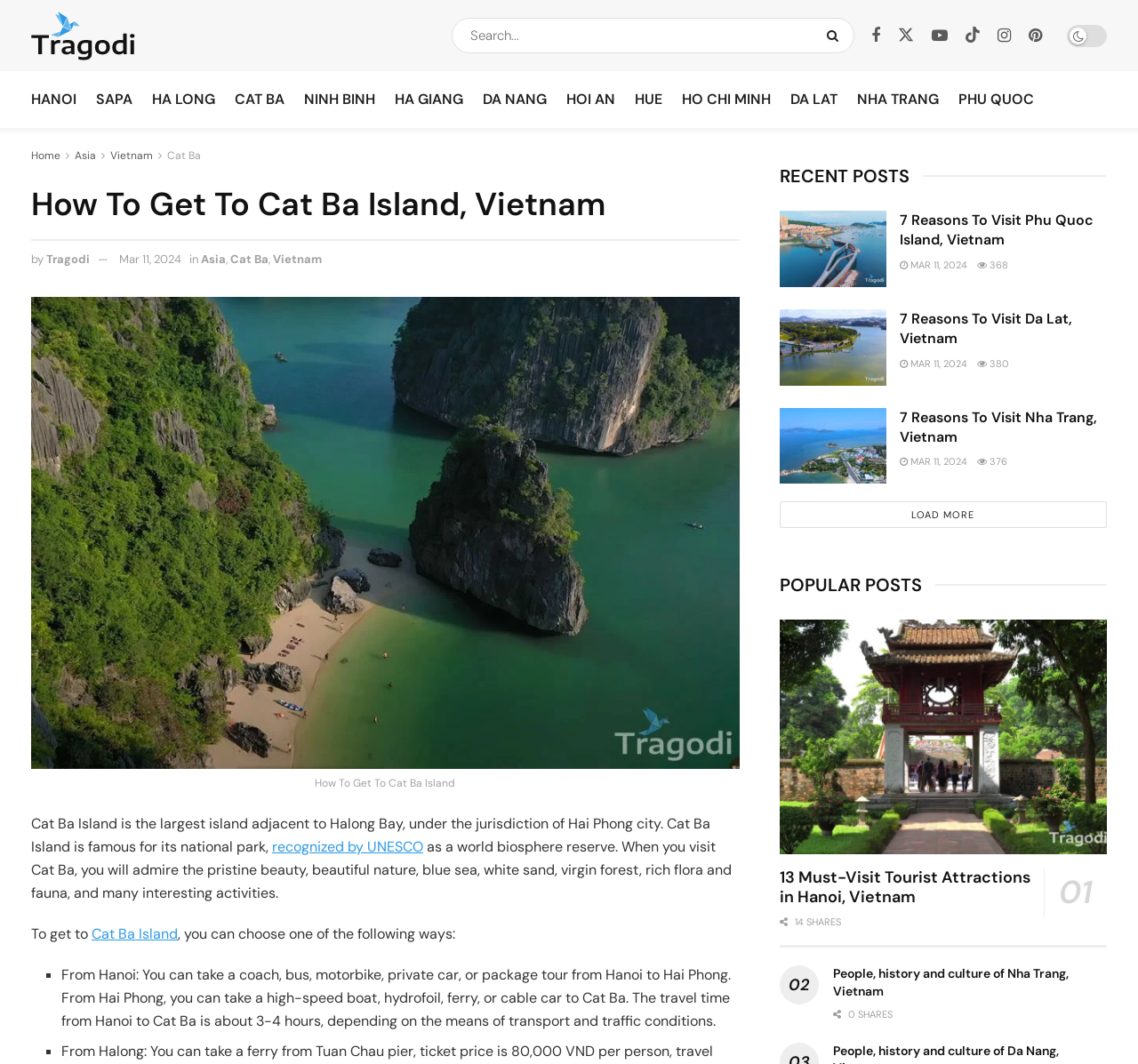Identify the bounding box coordinates of the section that should be clicked to achieve the task described: "Load more posts".

[0.685, 0.472, 0.973, 0.497]